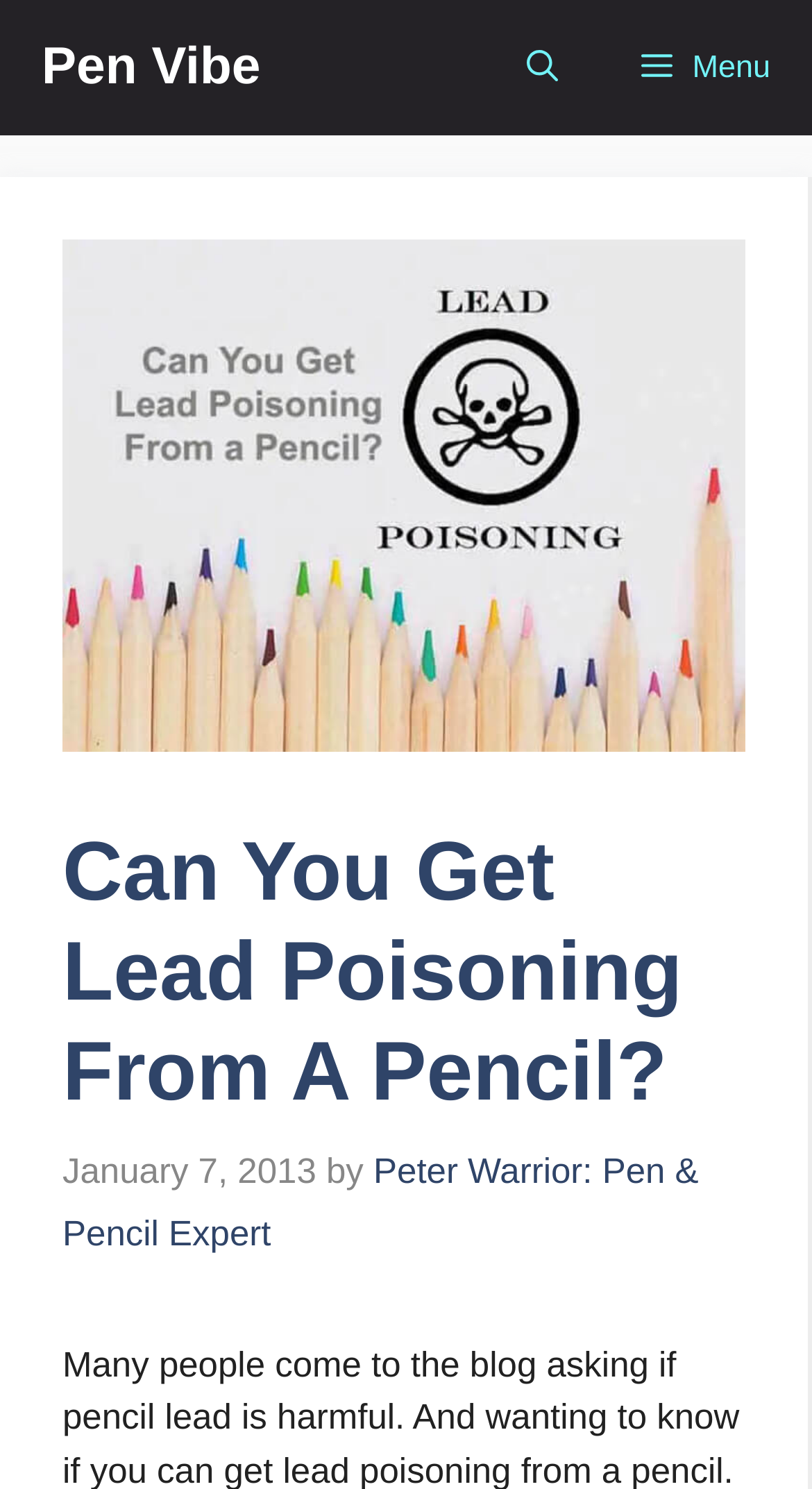From the screenshot, find the bounding box of the UI element matching this description: "aria-label="Open Search Bar"". Supply the bounding box coordinates in the form [left, top, right, bottom], each a float between 0 and 1.

[0.599, 0.0, 0.74, 0.091]